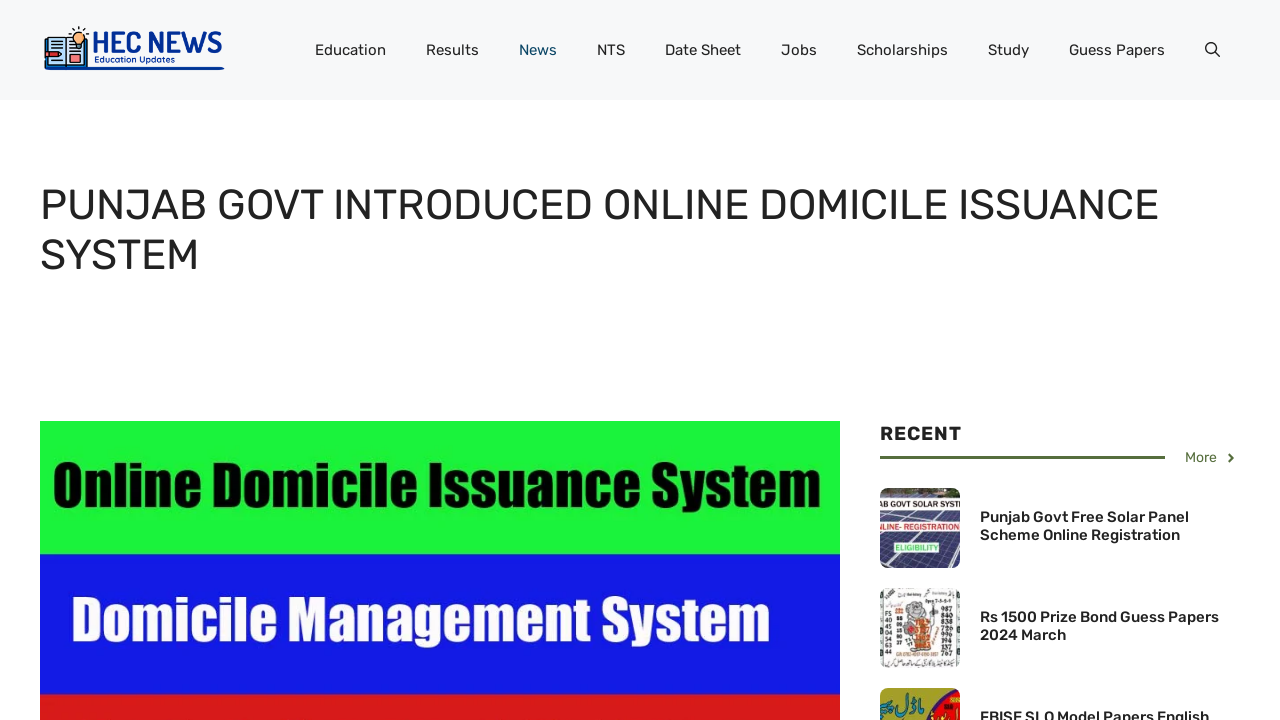Indicate the bounding box coordinates of the element that needs to be clicked to satisfy the following instruction: "Open search". The coordinates should be four float numbers between 0 and 1, i.e., [left, top, right, bottom].

[0.926, 0.028, 0.969, 0.111]